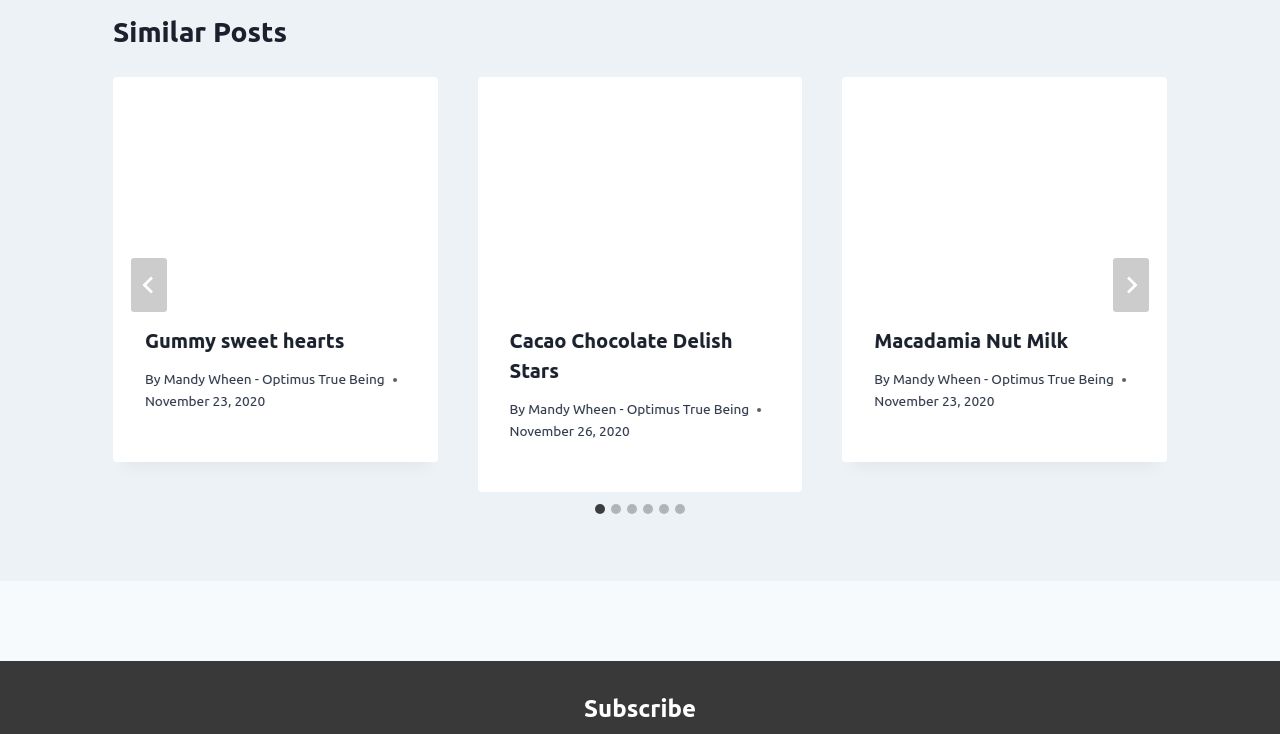Provide your answer in a single word or phrase: 
What is the author of the second post?

Mandy Wheen - Optimus True Being